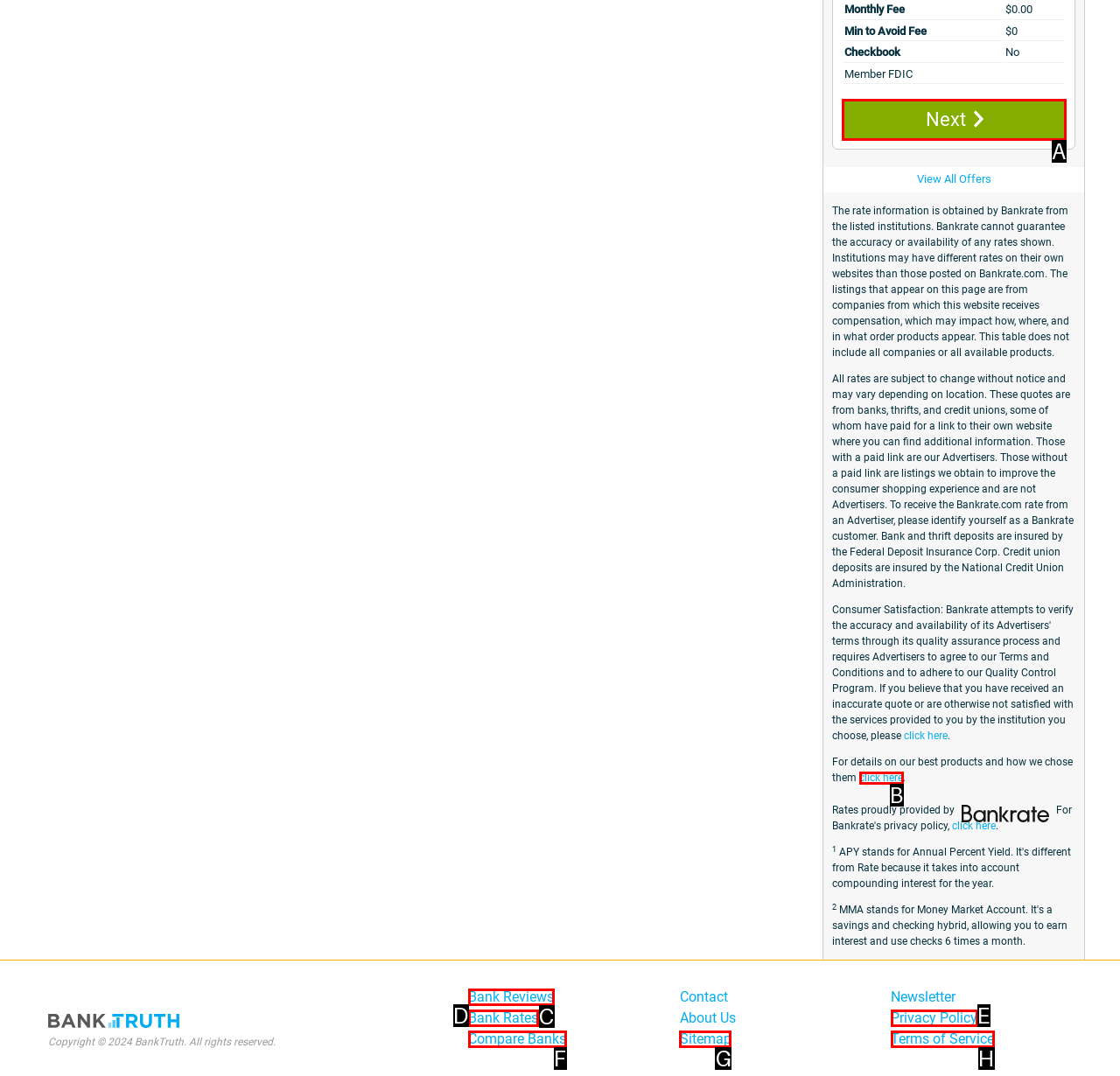Please select the letter of the HTML element that fits the description: Sitemap. Answer with the option's letter directly.

G